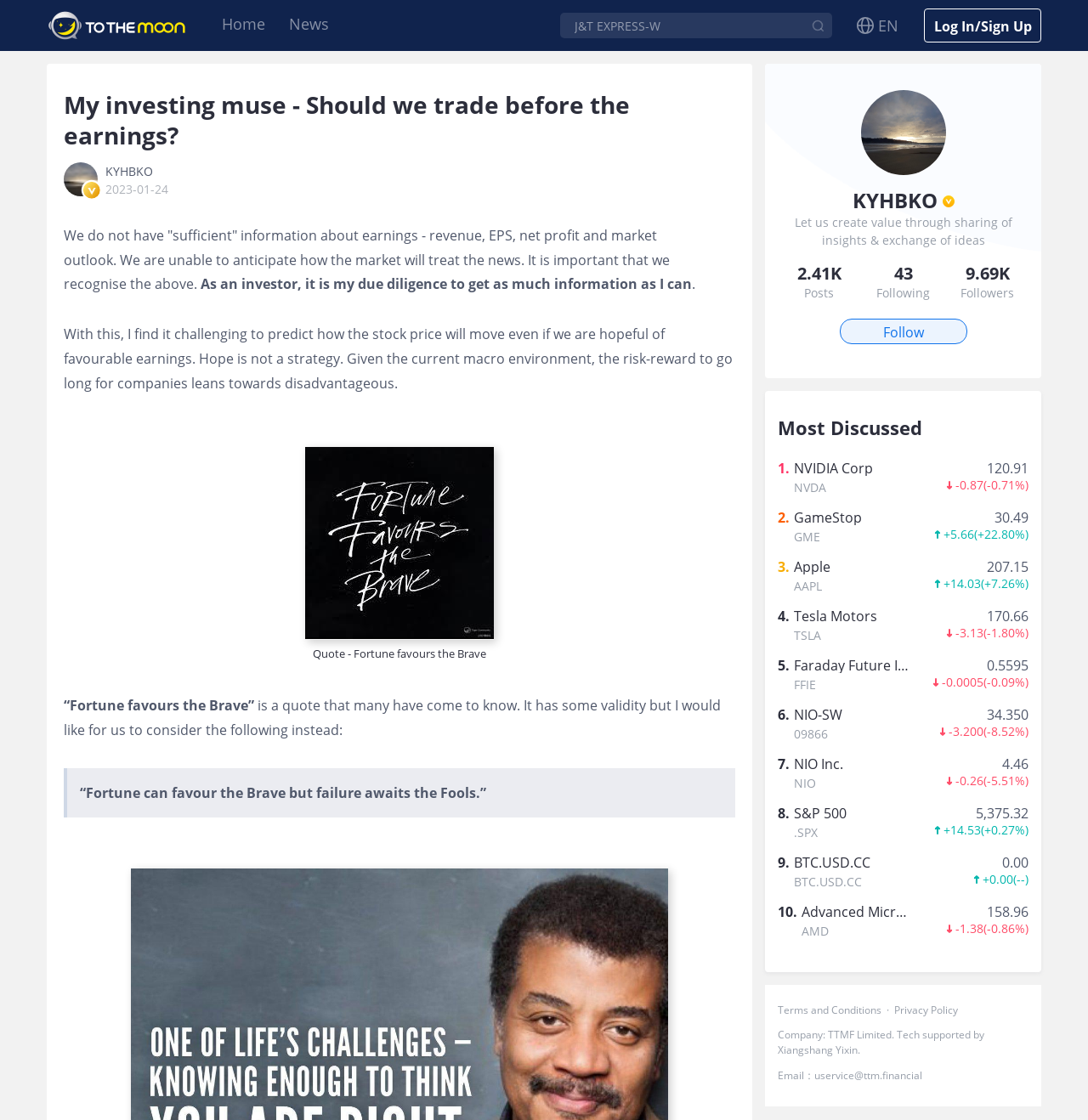Identify the bounding box coordinates of the clickable region required to complete the instruction: "Share the article". The coordinates should be given as four float numbers within the range of 0 and 1, i.e., [left, top, right, bottom].

None